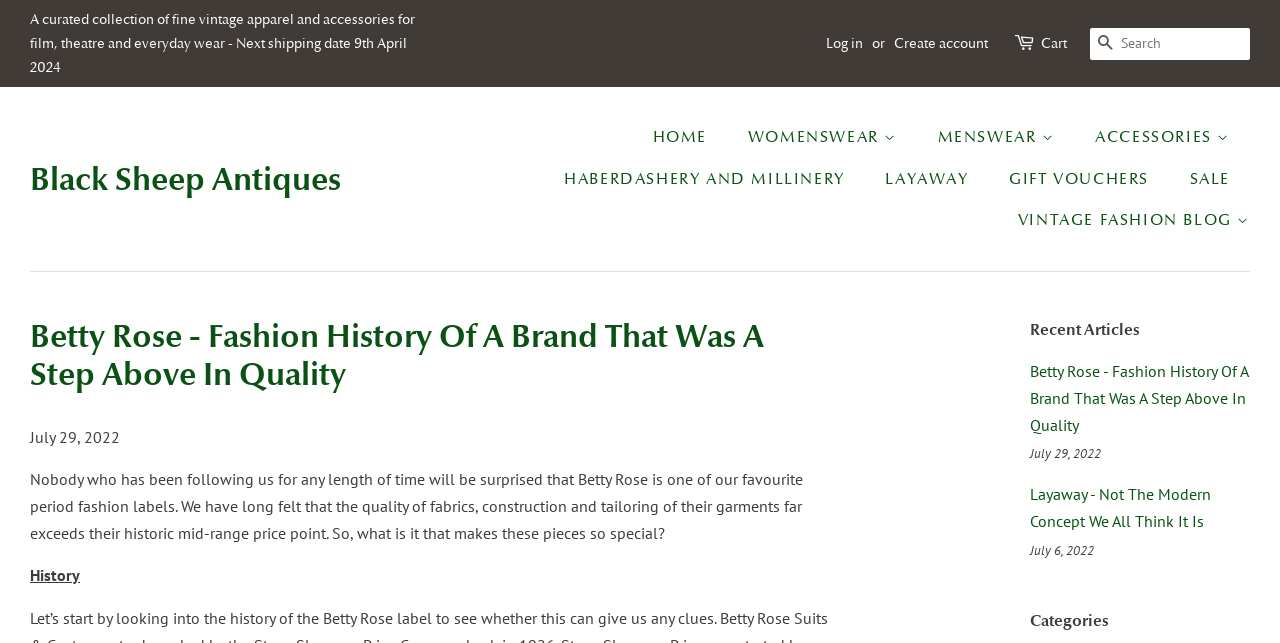What is the purpose of the search box?
Refer to the image and provide a one-word or short phrase answer.

To search the website